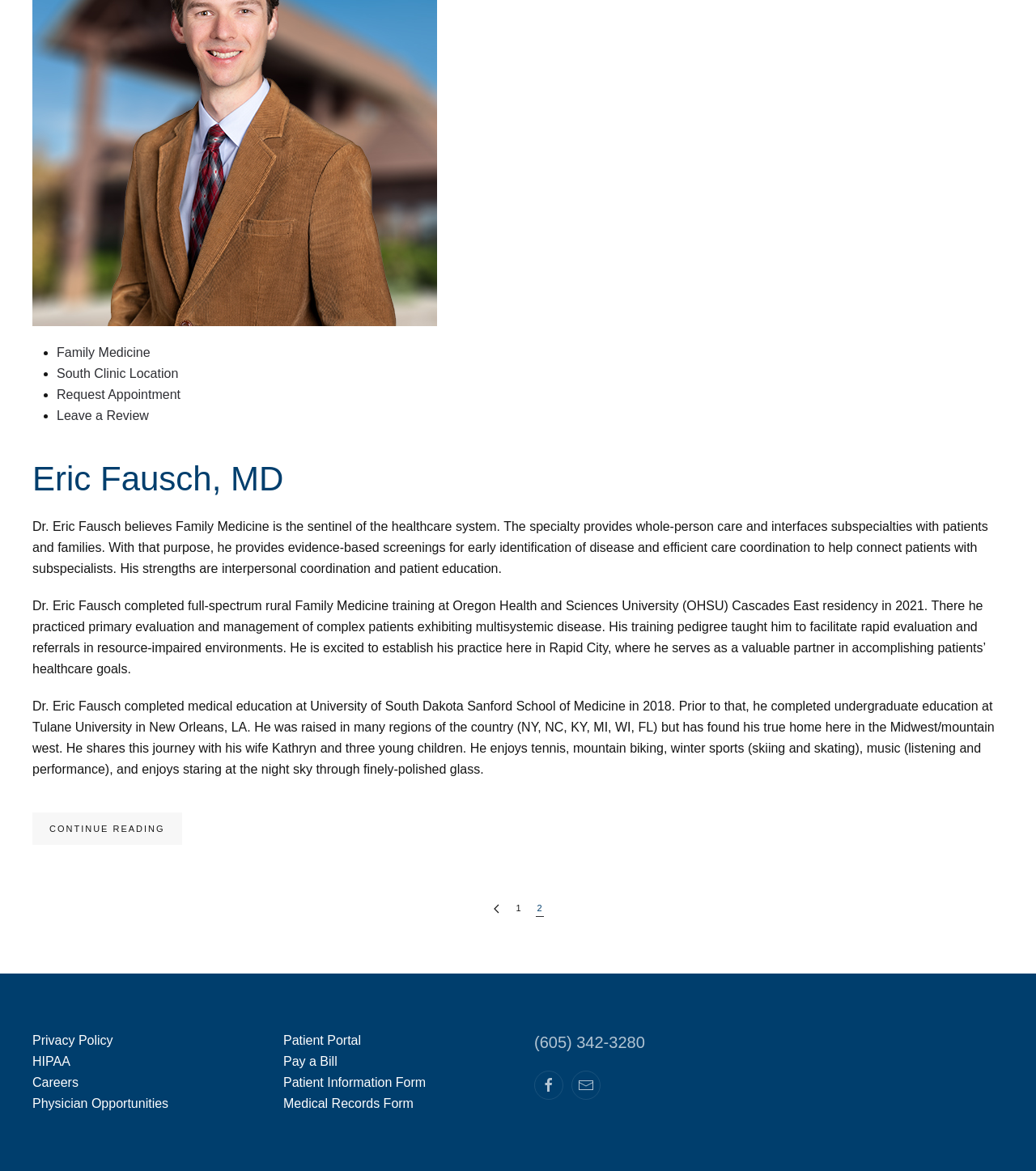Please specify the bounding box coordinates in the format (top-left x, top-left y, bottom-right x, bottom-right y), with values ranging from 0 to 1. Identify the bounding box for the UI component described as follows: Careers

[0.031, 0.918, 0.076, 0.93]